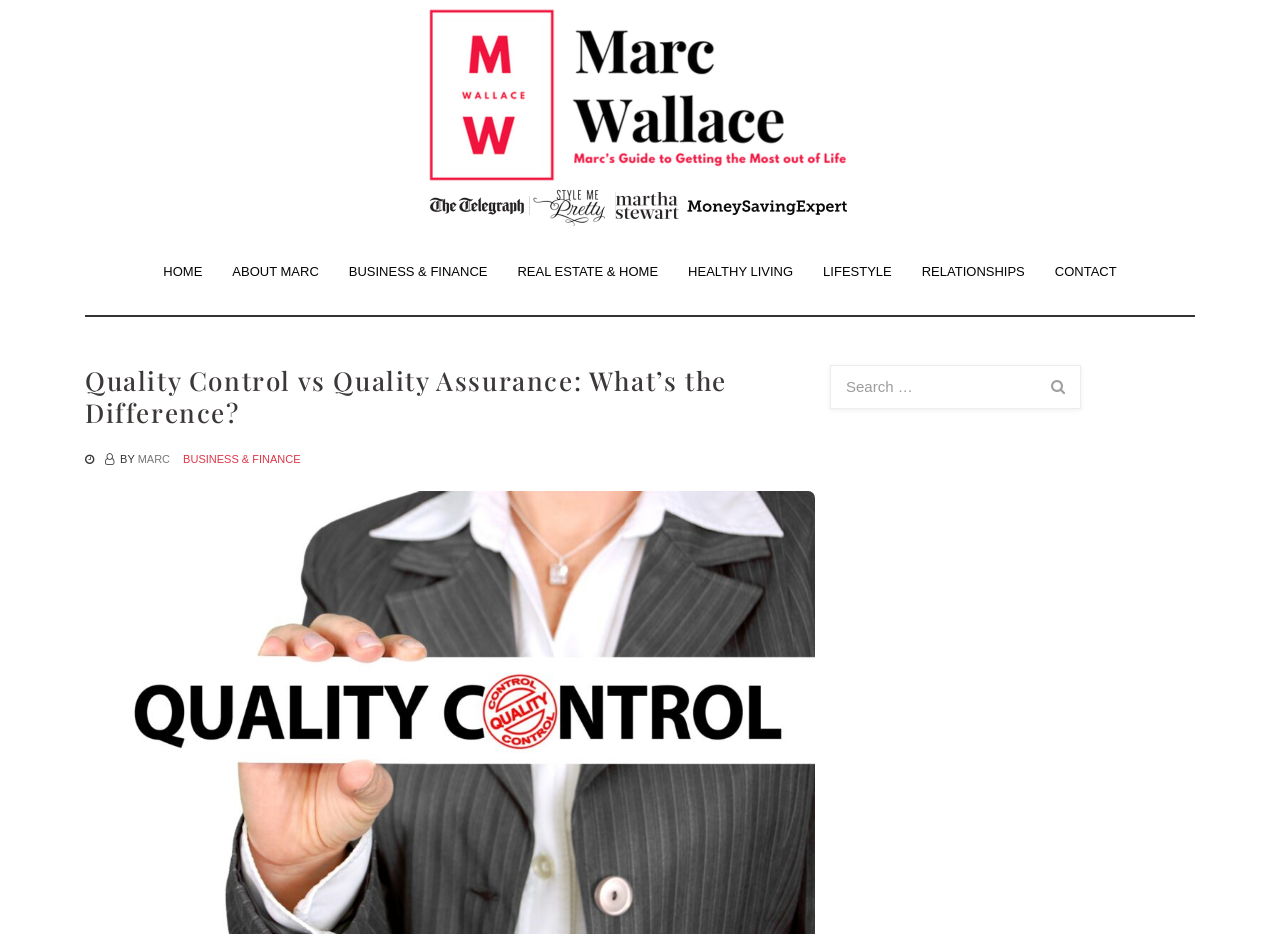Please specify the bounding box coordinates of the region to click in order to perform the following instruction: "read about business and finance".

[0.261, 0.264, 0.393, 0.318]